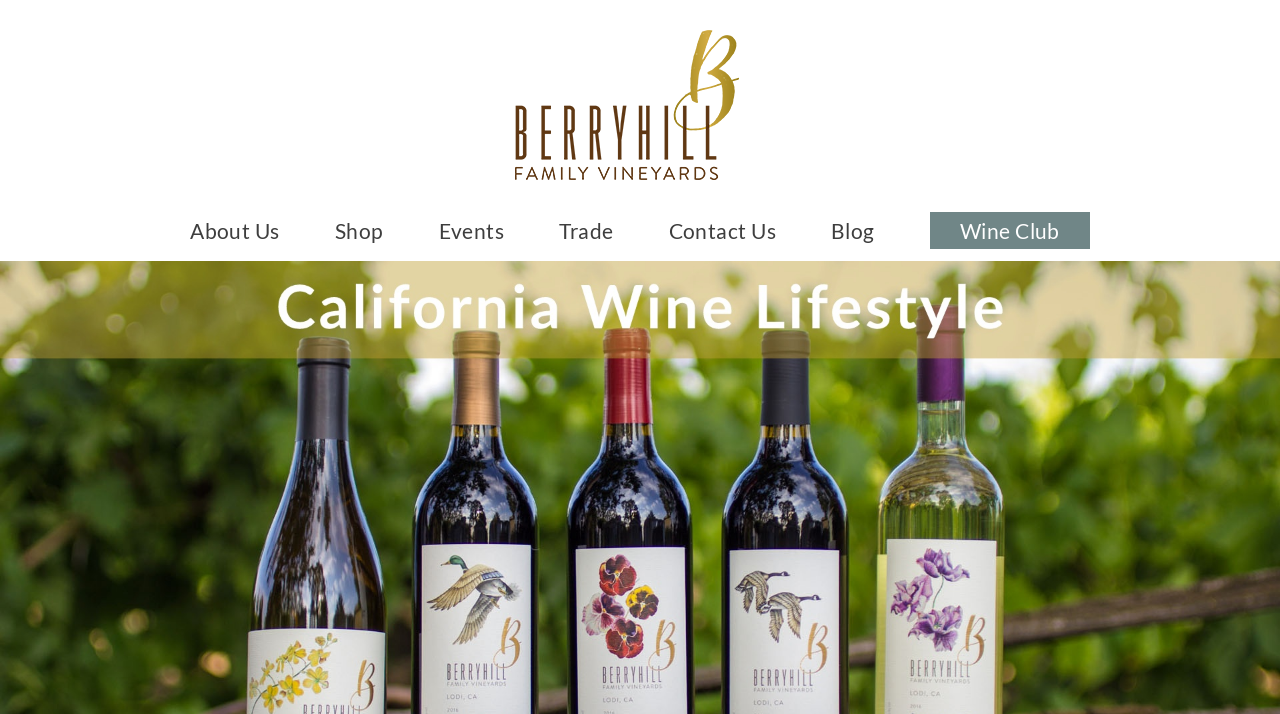Provide your answer in a single word or phrase: 
What is the first menu item?

About Us